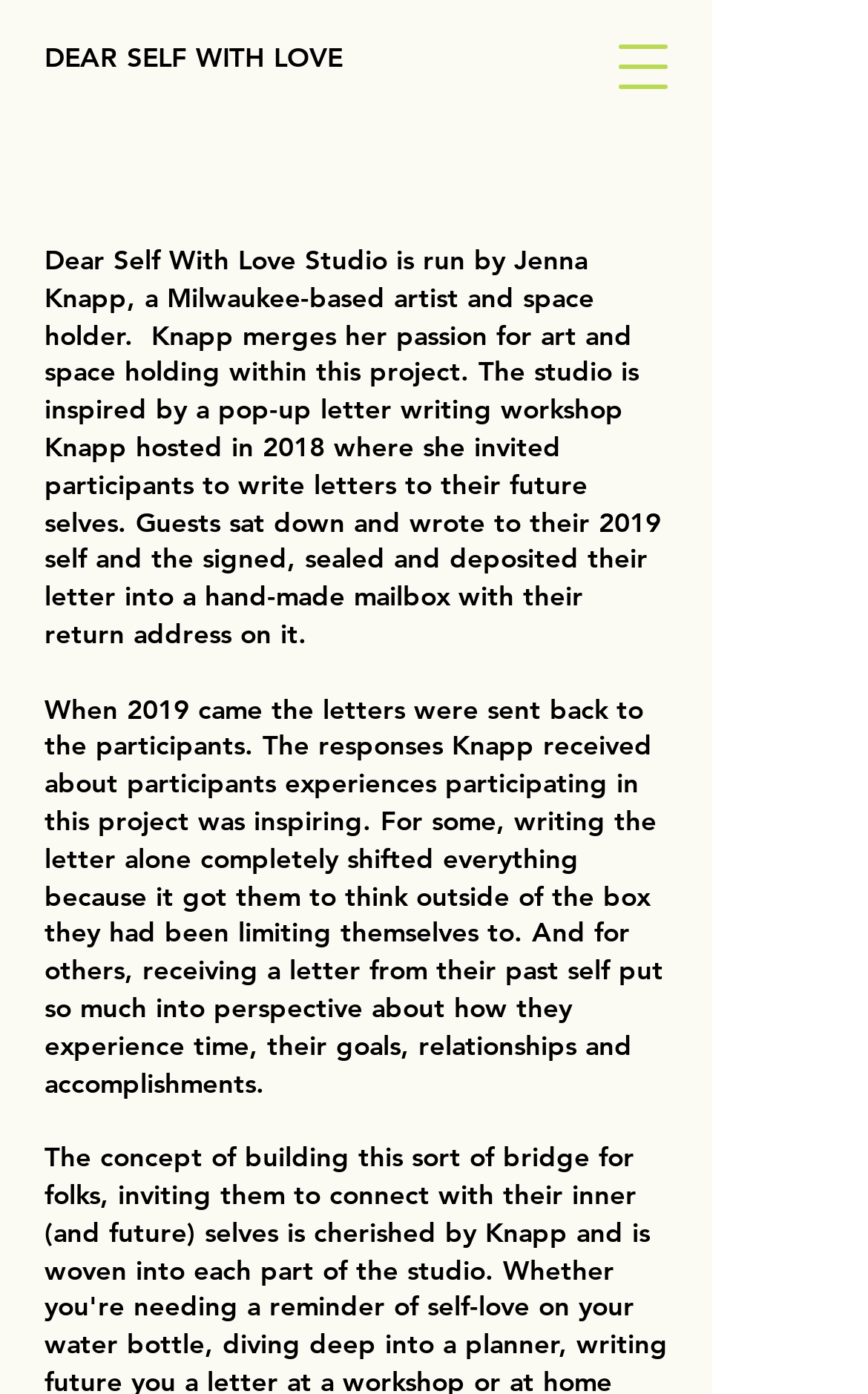Provide the bounding box coordinates of the HTML element this sentence describes: "DEAR SELF WITH LOVE".

[0.051, 0.027, 0.395, 0.053]